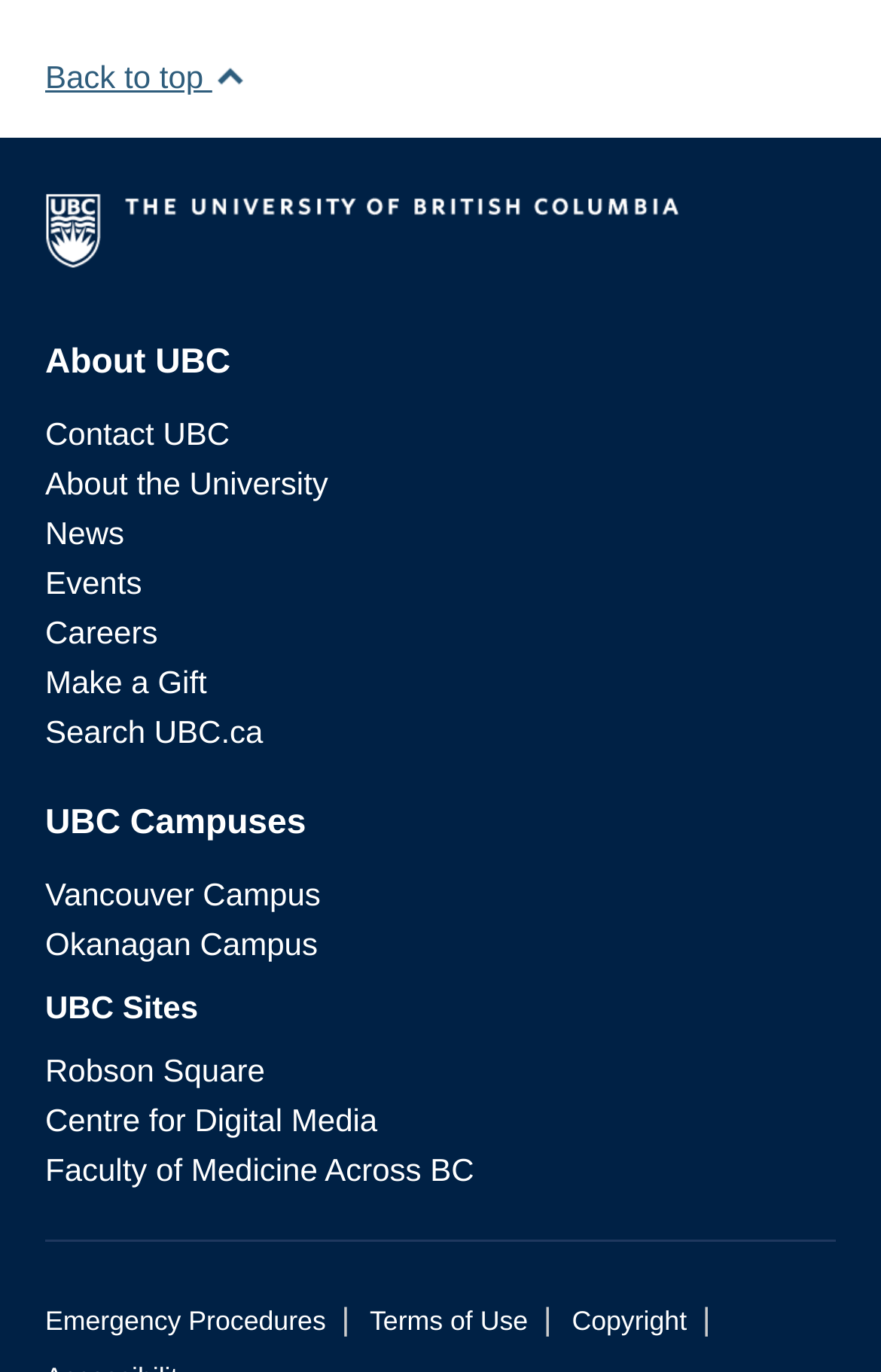How many links are there in the 'About UBC' section?
Using the image as a reference, answer the question in detail.

I found the answer by looking at the heading 'About UBC' and its child link elements, which are 'Contact UBC', 'About the University', 'News', 'Events', and 'Careers', indicating that there are 5 links in the 'About UBC' section.